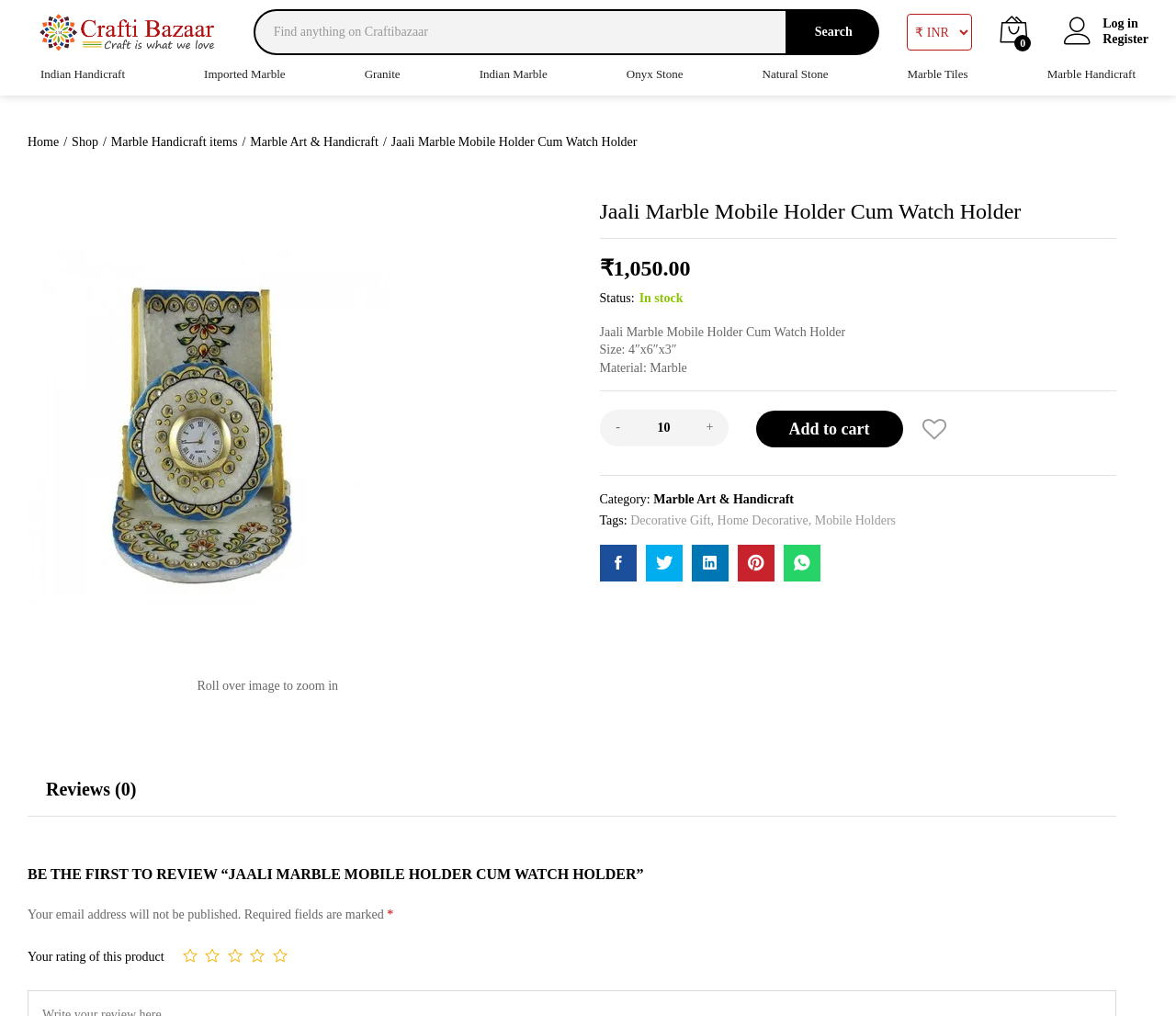Identify the bounding box coordinates for the element you need to click to achieve the following task: "View reviews of the Jaali Marble Mobile Holder Cum Watch Holder". The coordinates must be four float values ranging from 0 to 1, formatted as [left, top, right, bottom].

[0.023, 0.767, 0.131, 0.803]